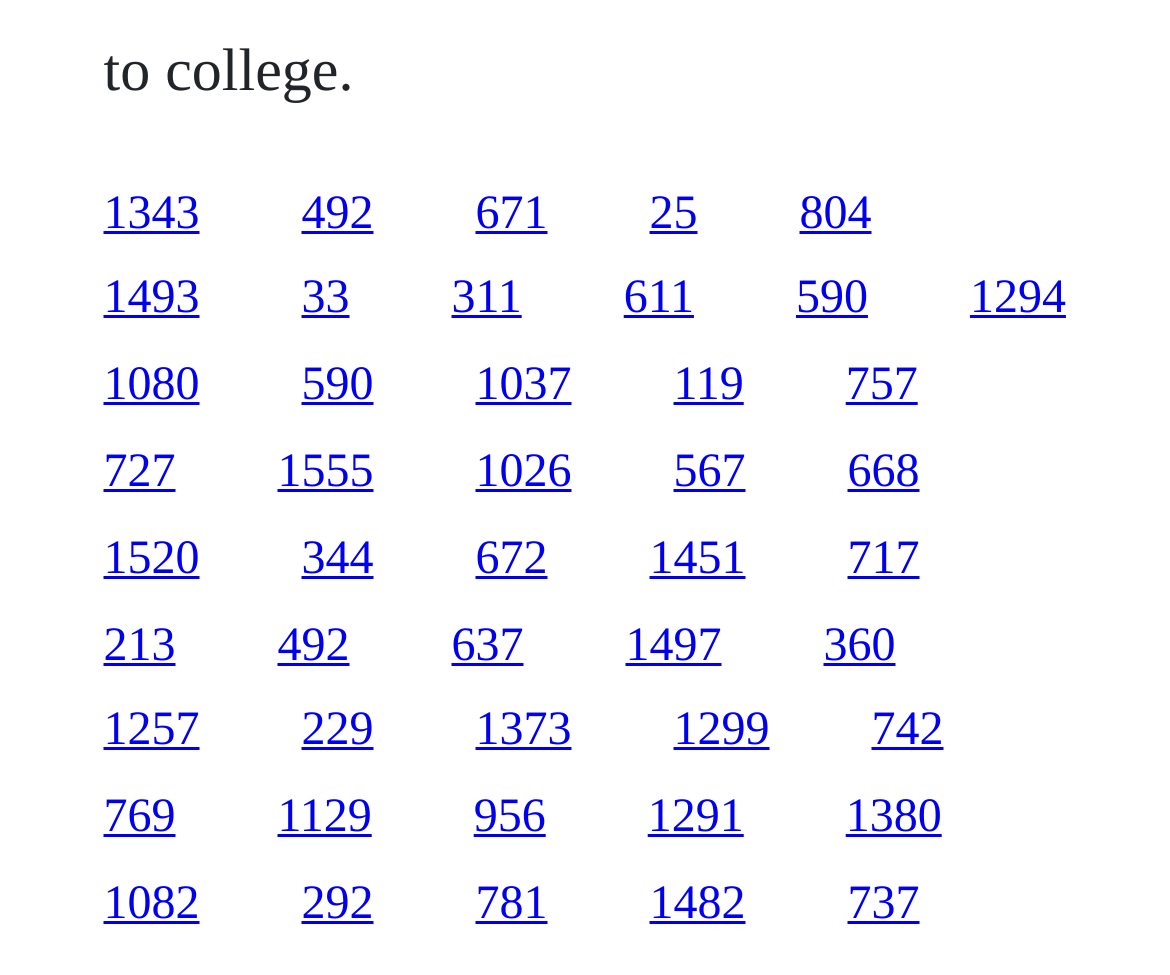Answer briefly with one word or phrase:
How many links are on the webpage?

126